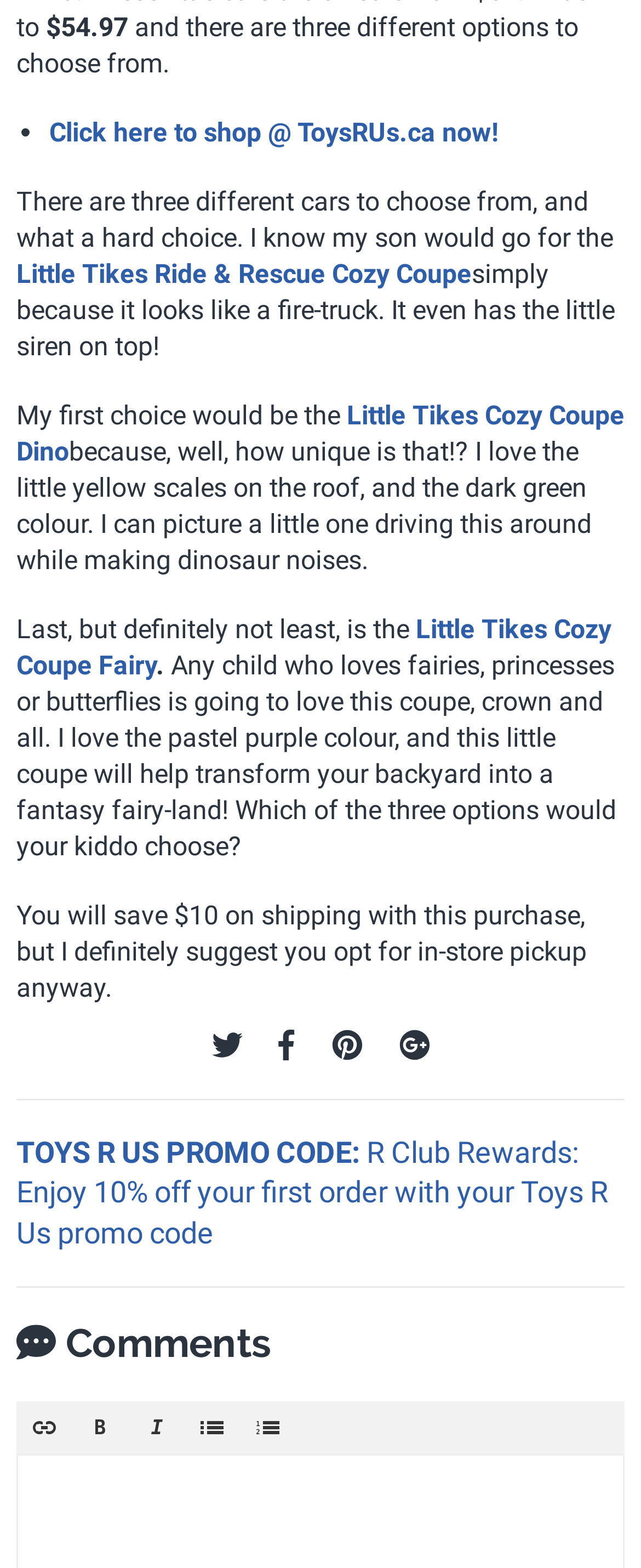Please determine the bounding box coordinates for the element that should be clicked to follow these instructions: "Select the Little Tikes Cozy Coupe Dino option".

[0.026, 0.255, 0.974, 0.298]